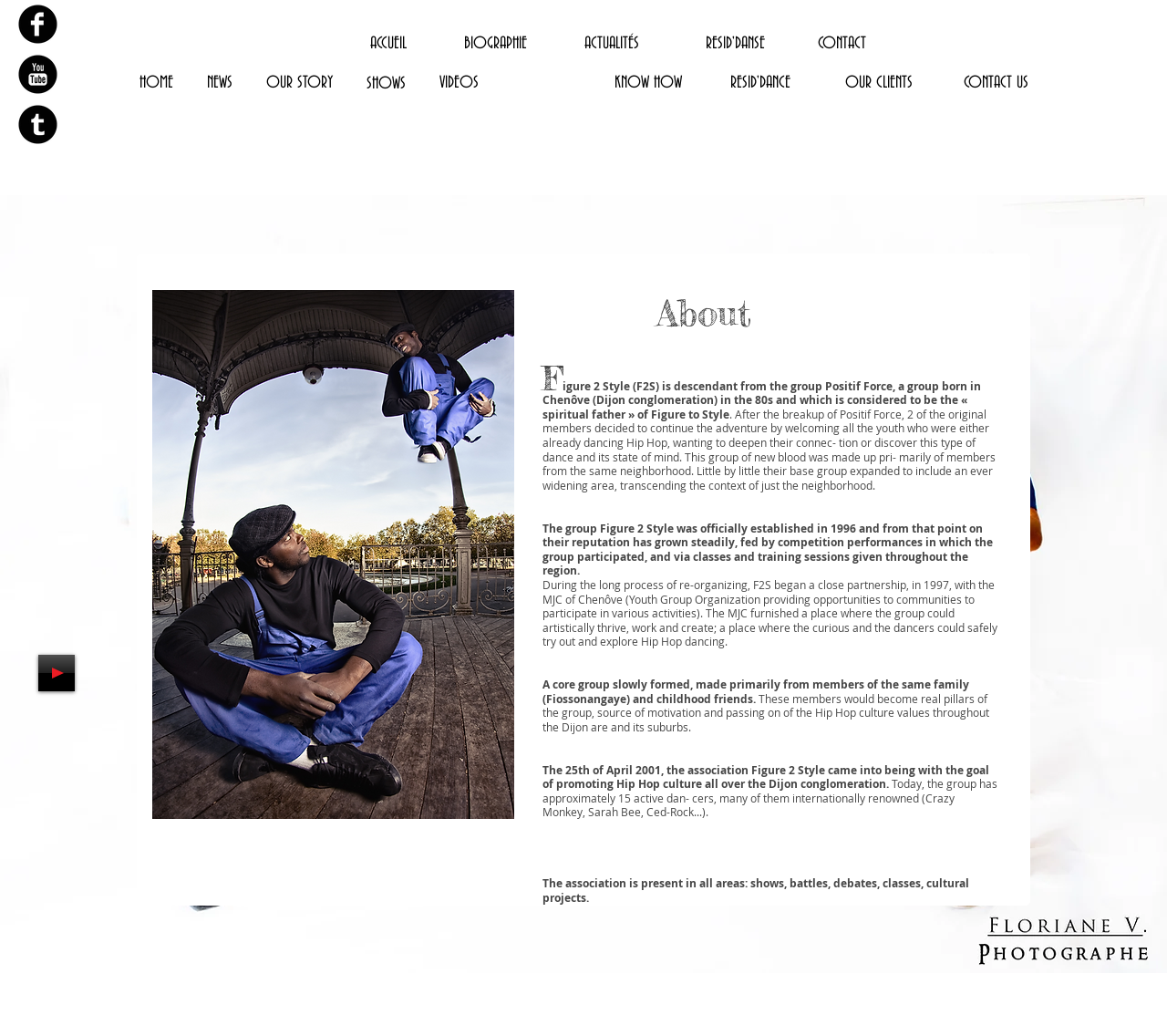Specify the bounding box coordinates of the element's area that should be clicked to execute the given instruction: "Play audio". The coordinates should be four float numbers between 0 and 1, i.e., [left, top, right, bottom].

[0.033, 0.632, 0.064, 0.667]